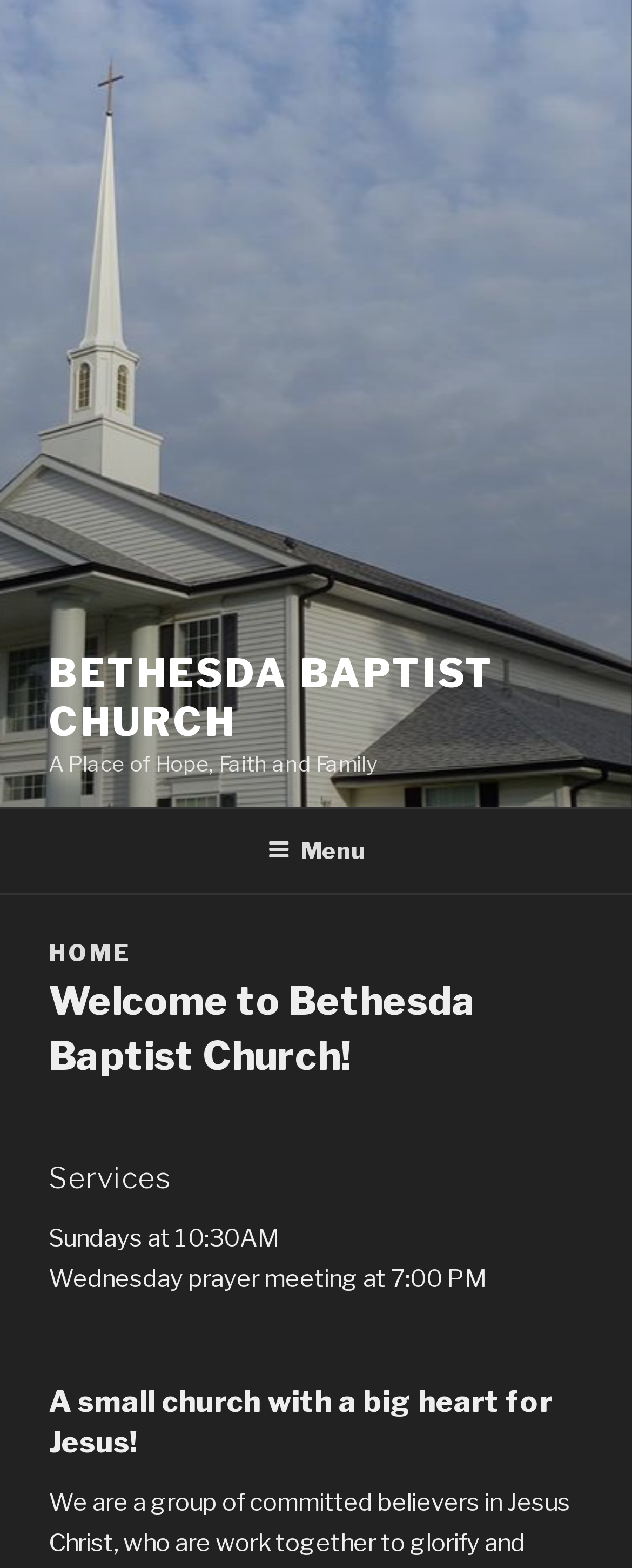Extract the bounding box coordinates of the UI element described by: "Menu". The coordinates should include four float numbers ranging from 0 to 1, e.g., [left, top, right, bottom].

[0.386, 0.517, 0.614, 0.568]